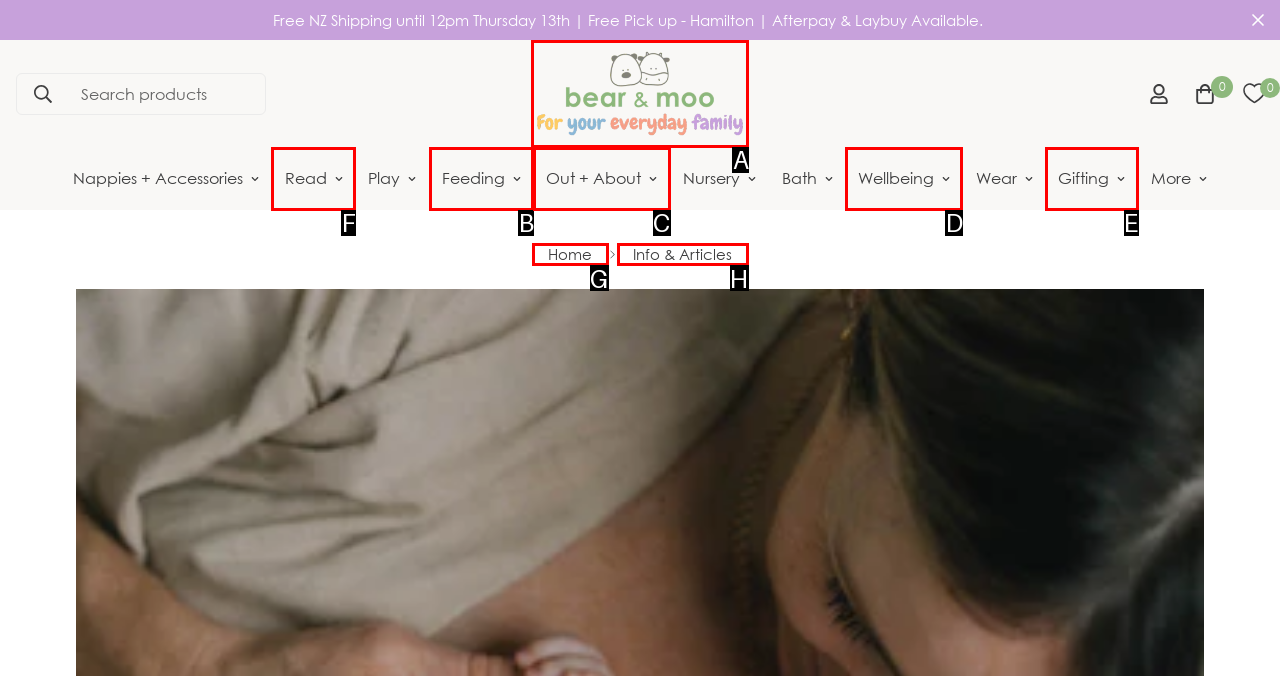Identify the HTML element to select in order to accomplish the following task: Read articles
Reply with the letter of the chosen option from the given choices directly.

F